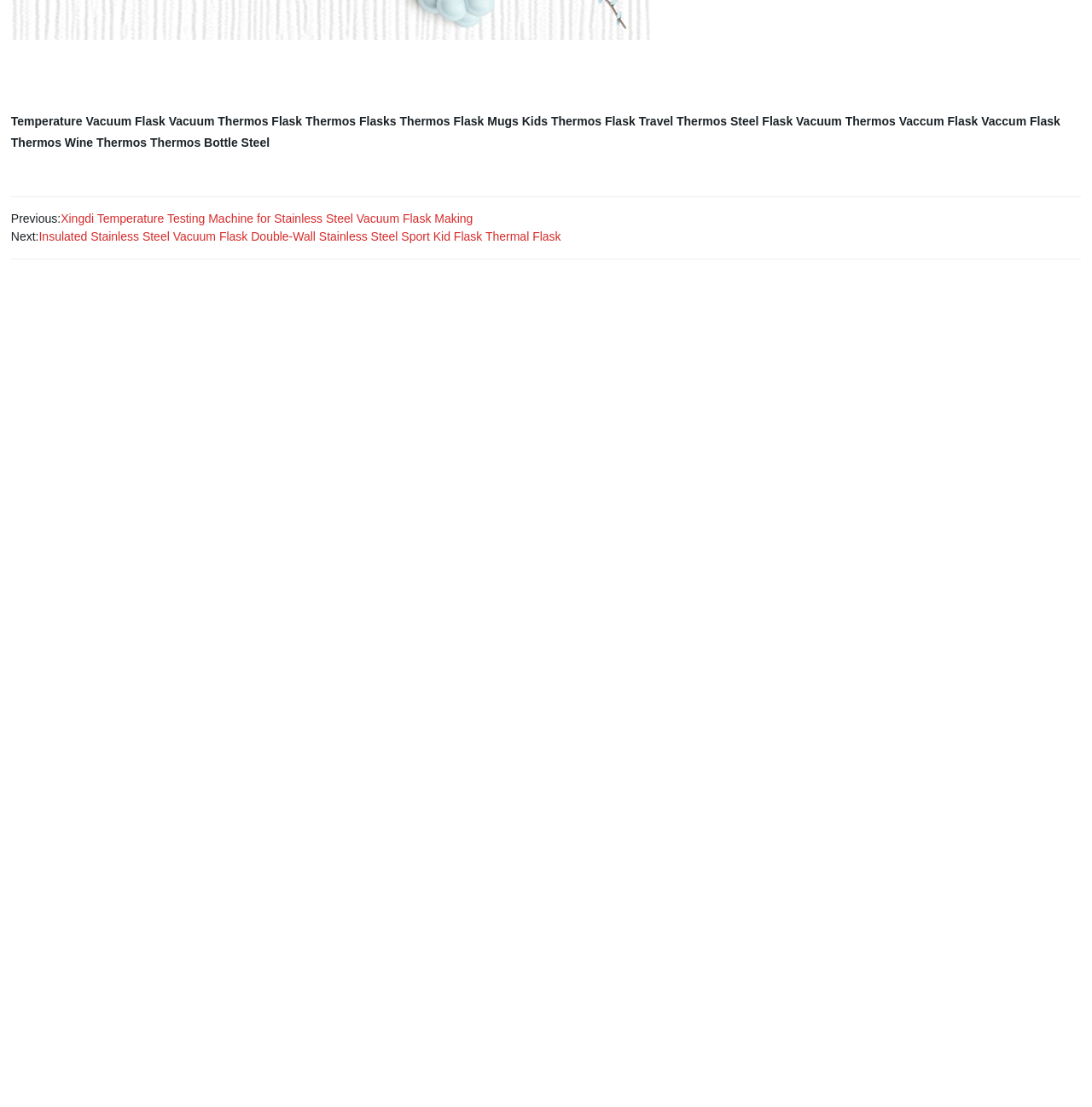Give the bounding box coordinates for this UI element: "121doc Cost". The coordinates should be four float numbers between 0 and 1, arranged as [left, top, right, bottom].

None